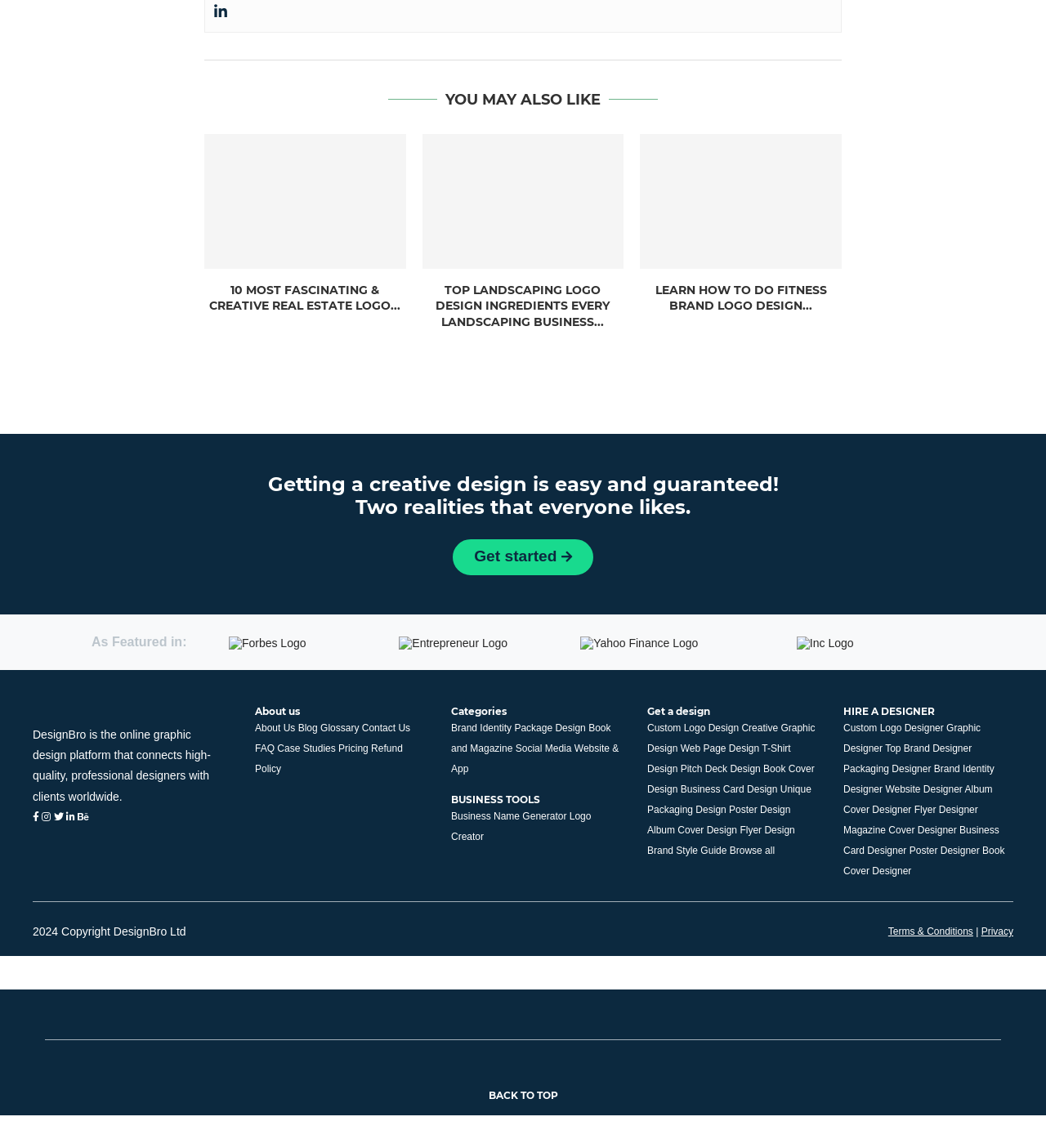Locate the bounding box of the UI element with the following description: "Brand Style Guide".

[0.619, 0.736, 0.695, 0.746]